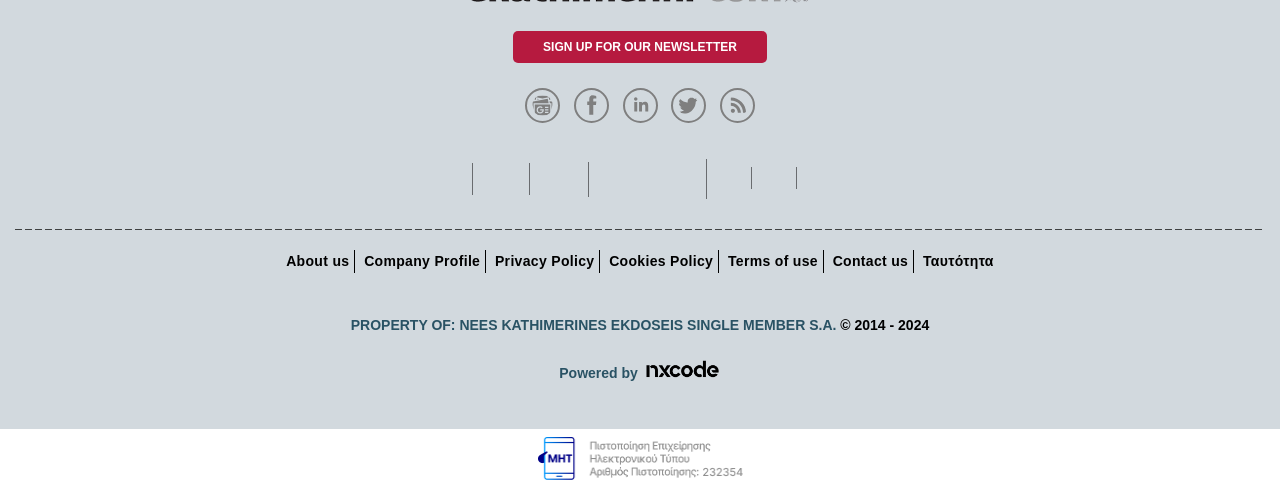Could you specify the bounding box coordinates for the clickable section to complete the following instruction: "Contact us"?

[0.647, 0.507, 0.713, 0.56]